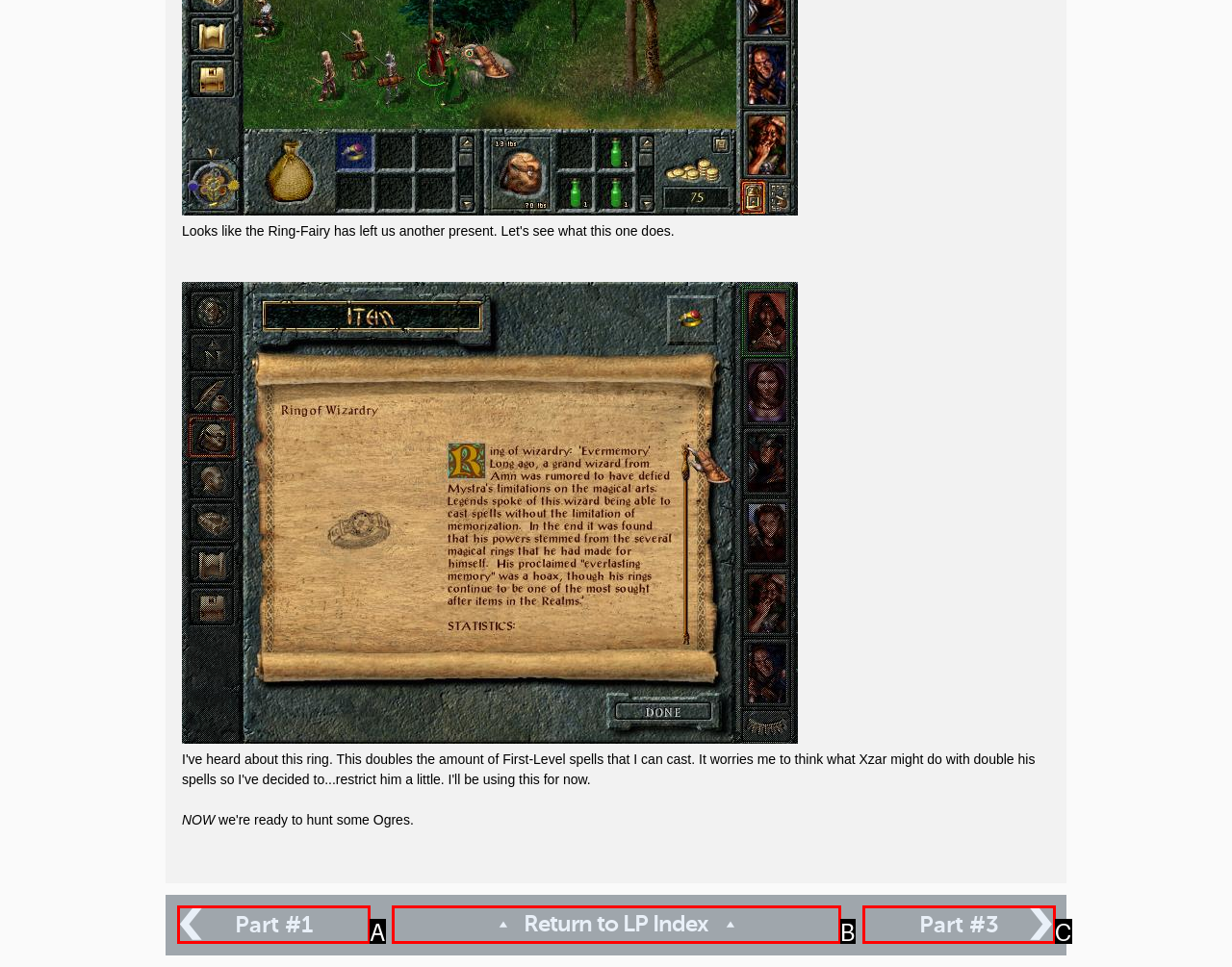Choose the HTML element that best fits the description: Return to LP Index. Answer with the option's letter directly.

B